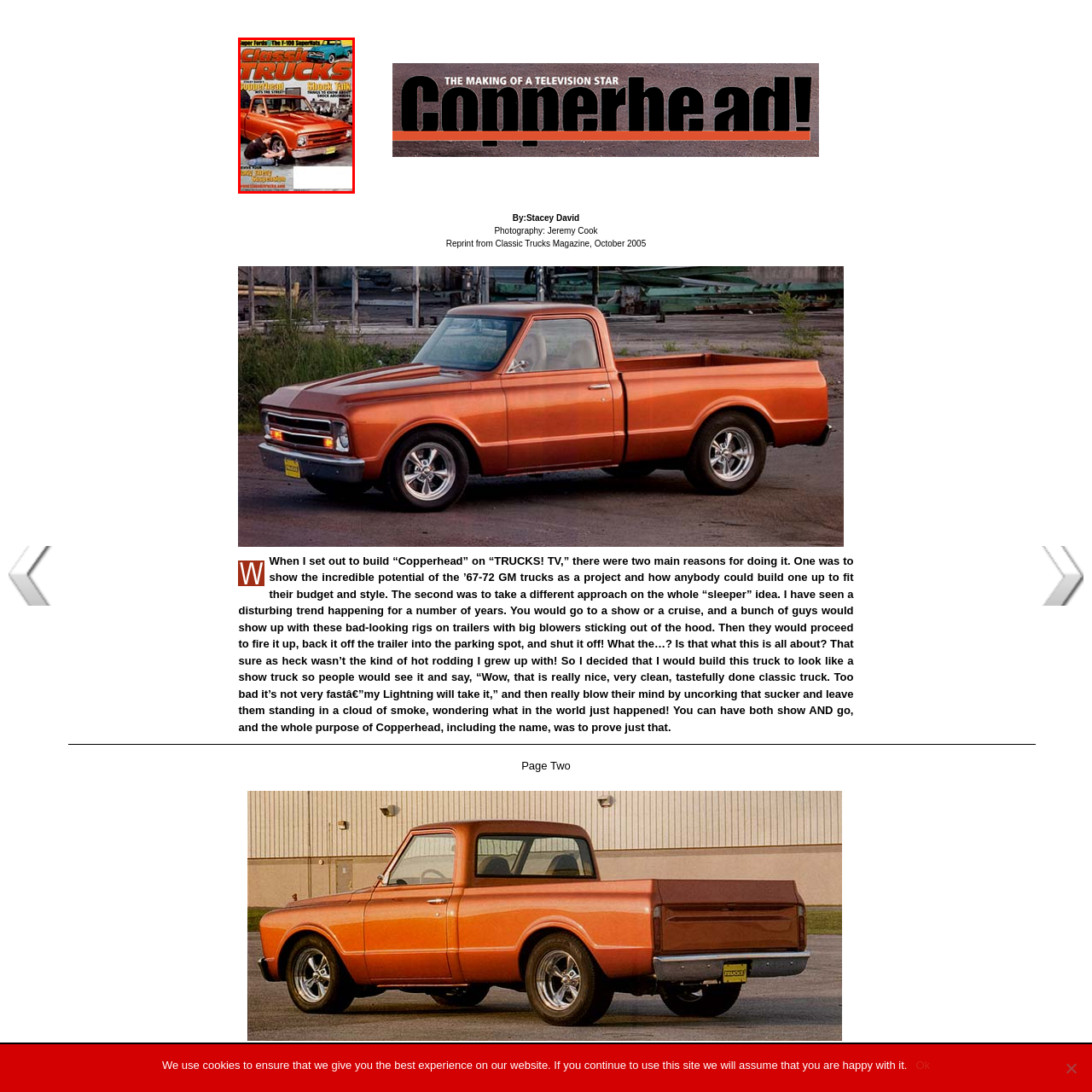What is the nickname of the truck on the cover?
Direct your attention to the image marked by the red bounding box and provide a detailed answer based on the visual details available.

The magazine's title, 'Classic TRUCKS,' is prominently featured in bold letters at the top, while below it highlights the truck nicknamed 'Copperhead,' which was built to demonstrate the potential of ’67-72 GM trucks.